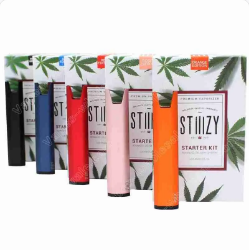Generate an in-depth description of the image.

The image showcases a vibrant array of Stiiizy vape cartridges displayed in a sleek box, titled "STARTER KIT." Featuring six different colored vape pens—including black, blue, red, pink, and orange—the packaging is adorned with green leaf motifs, enhancing its appeal. Stiiizy is recognized for producing quality vaping products, and this starter kit is designed for enthusiasts looking to explore their offerings. The clean design and array of colors reflect both style and functionality, making it an attractive option for consumers interested in cannabis-related products.